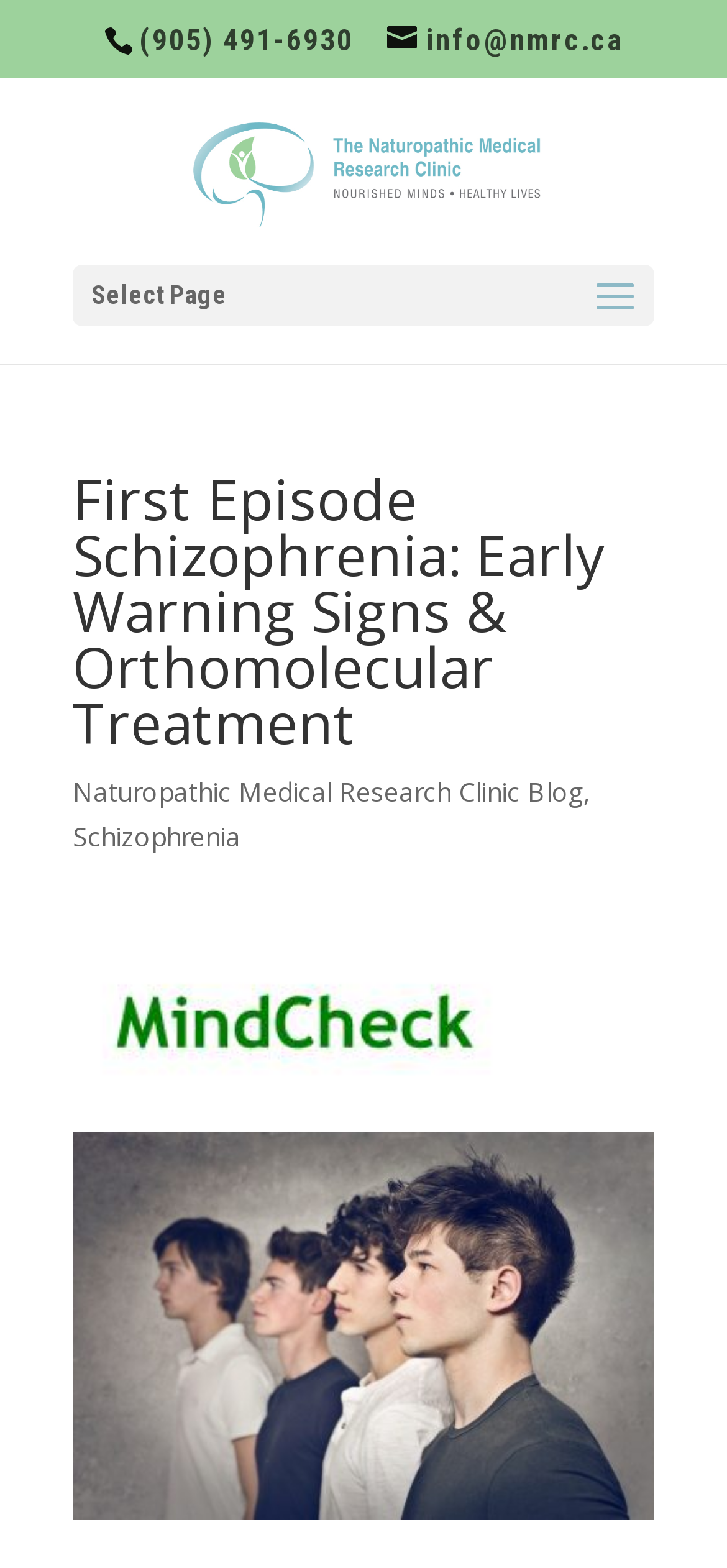Examine the screenshot and answer the question in as much detail as possible: What is the text above the main heading?

I looked at the StaticText element with the bounding box coordinates [0.126, 0.178, 0.313, 0.197], which contains the text 'Select Page'. This element is located above the main heading.